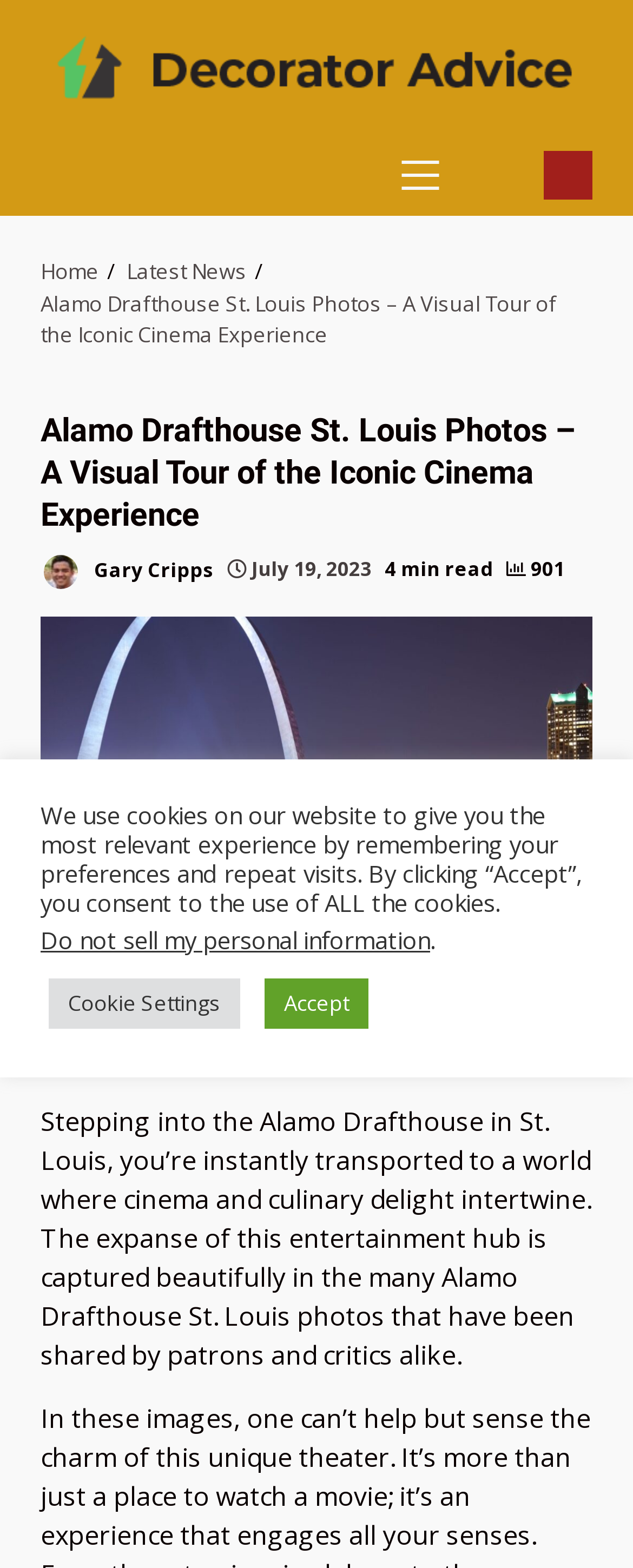Please answer the following question using a single word or phrase: 
What is the date of the article?

July 19, 2023